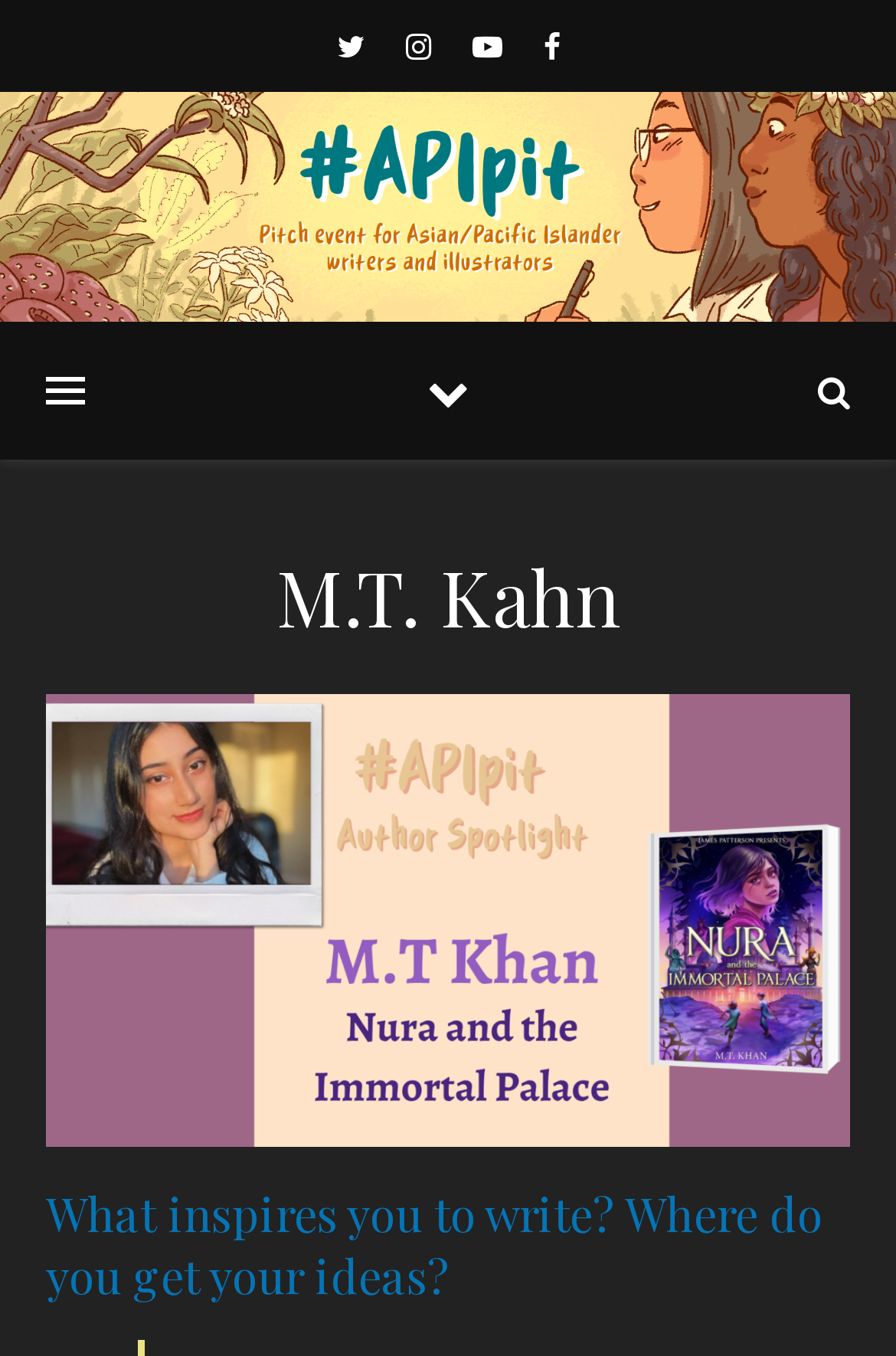How many social media links are available?
Craft a detailed and extensive response to the question.

I counted the number of links with icons in the top section of the webpage, and there are four links with icons , , , and .